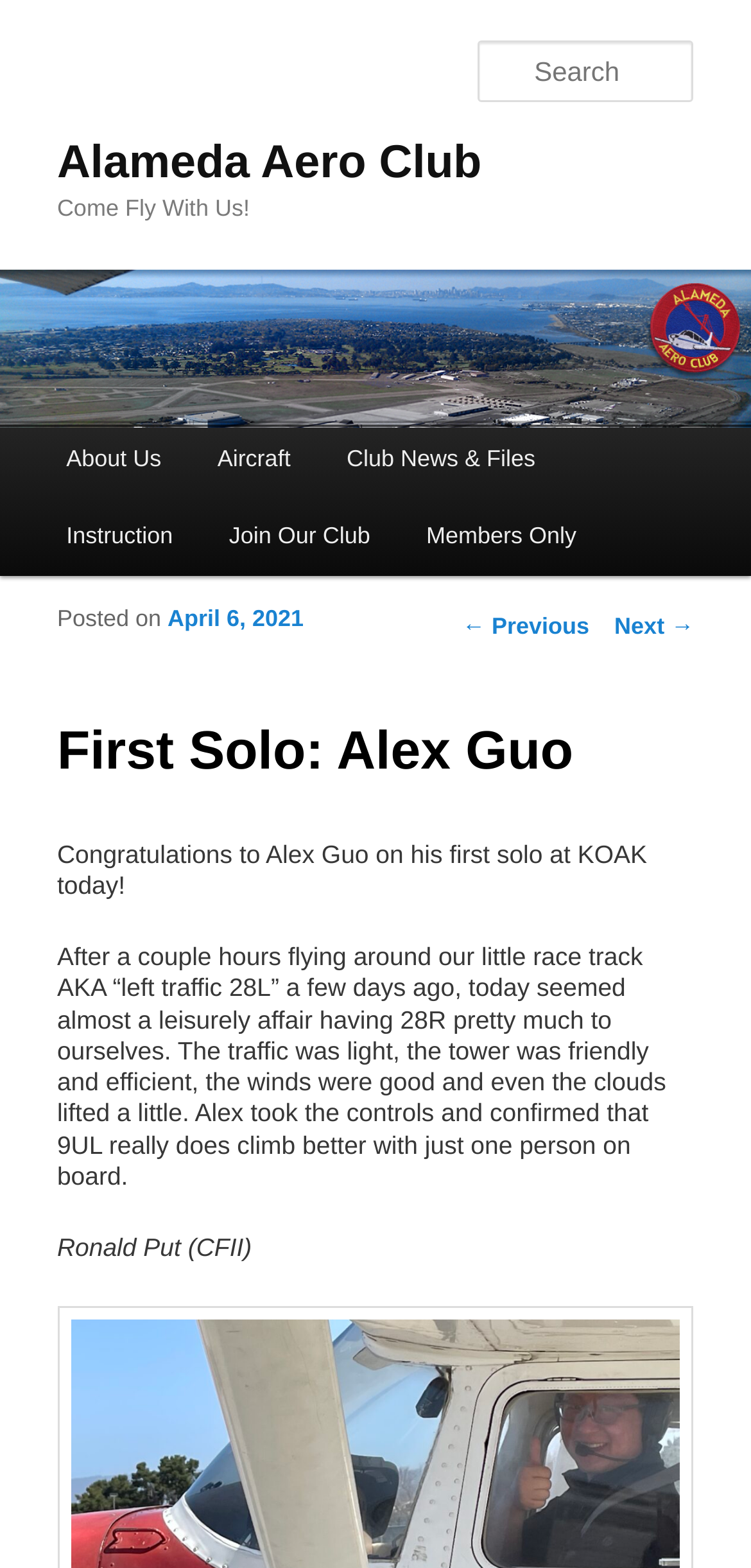Provide the bounding box coordinates, formatted as (top-left x, top-left y, bottom-right x, bottom-right y), with all values being floating point numbers between 0 and 1. Identify the bounding box of the UI element that matches the description: Instruction

[0.051, 0.318, 0.268, 0.367]